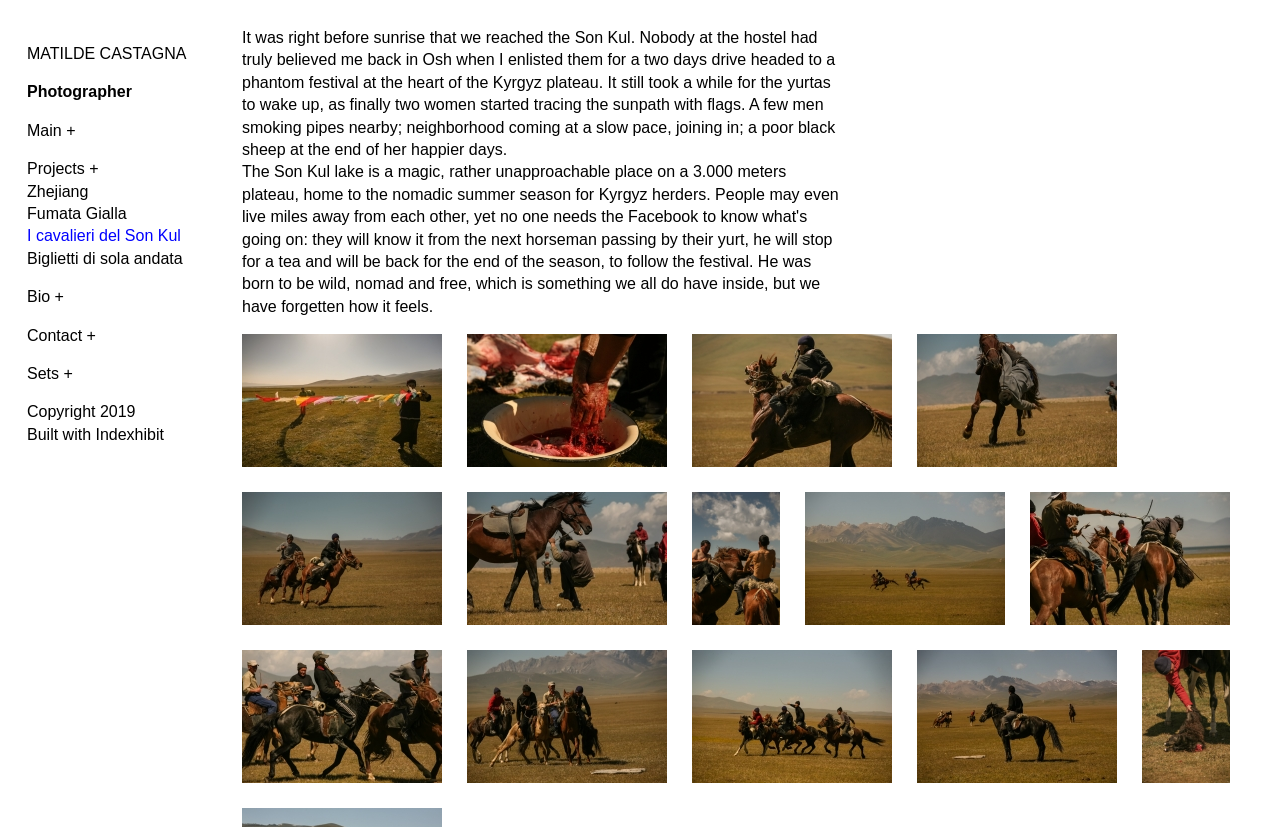Find the bounding box coordinates for the area that must be clicked to perform this action: "View the 'I cavalieri del Son Kul' project".

[0.021, 0.275, 0.141, 0.295]